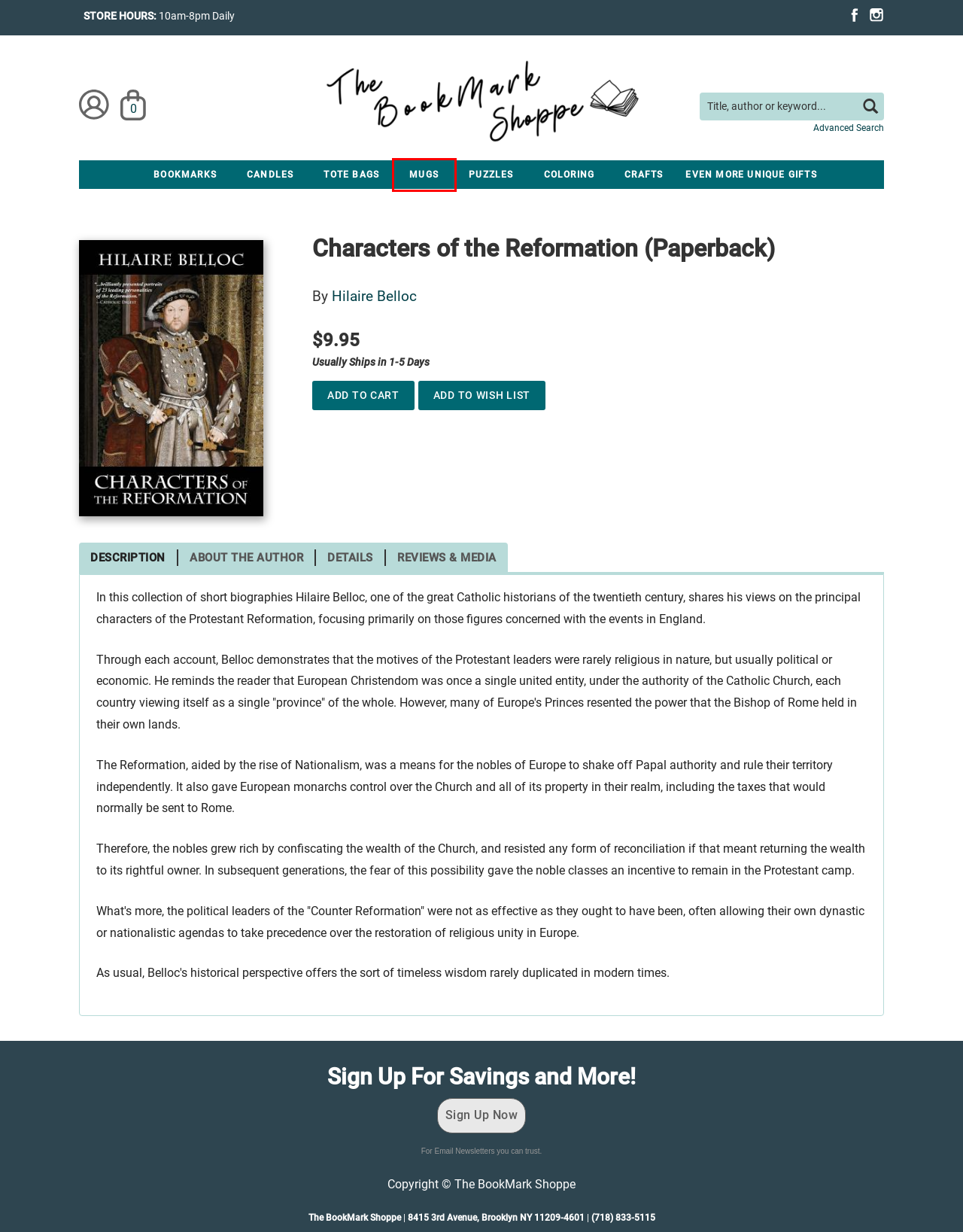Consider the screenshot of a webpage with a red bounding box and select the webpage description that best describes the new page that appears after clicking the element inside the red box. Here are the candidates:
A. Tote Bags | The BookMark Shoppe
B. Coloring  | The BookMark Shoppe
C. Candles | The BookMark Shoppe
D. The BookMark Shoppe : Sign Up to Stay in Touch
E. Crafts | The BookMark Shoppe
F. Puzzles  | The BookMark Shoppe
G. Mugs | The BookMark Shoppe
H. BookMarks | The BookMark Shoppe

G